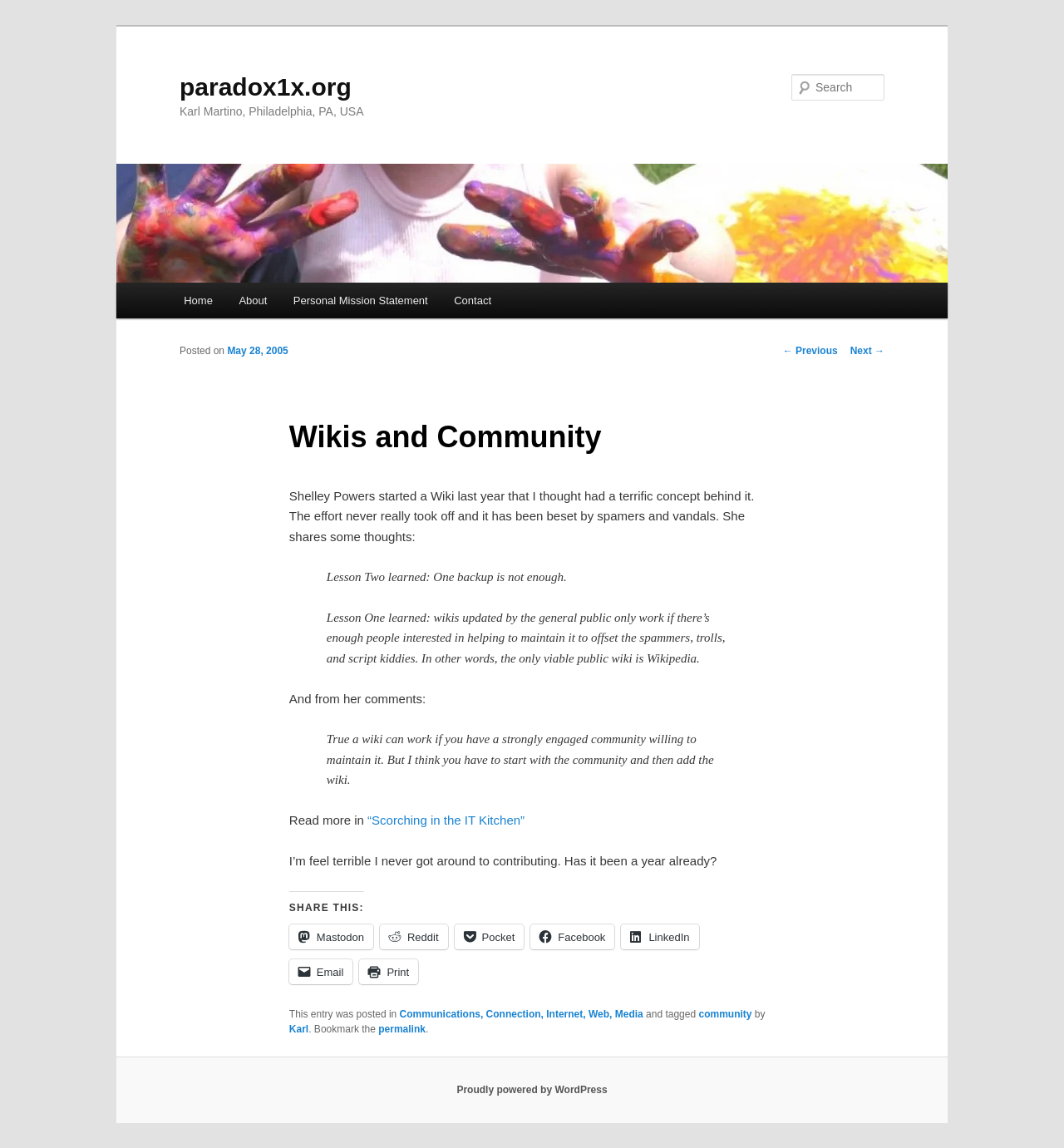Identify the bounding box coordinates of the region that should be clicked to execute the following instruction: "Read the previous post".

[0.736, 0.3, 0.787, 0.311]